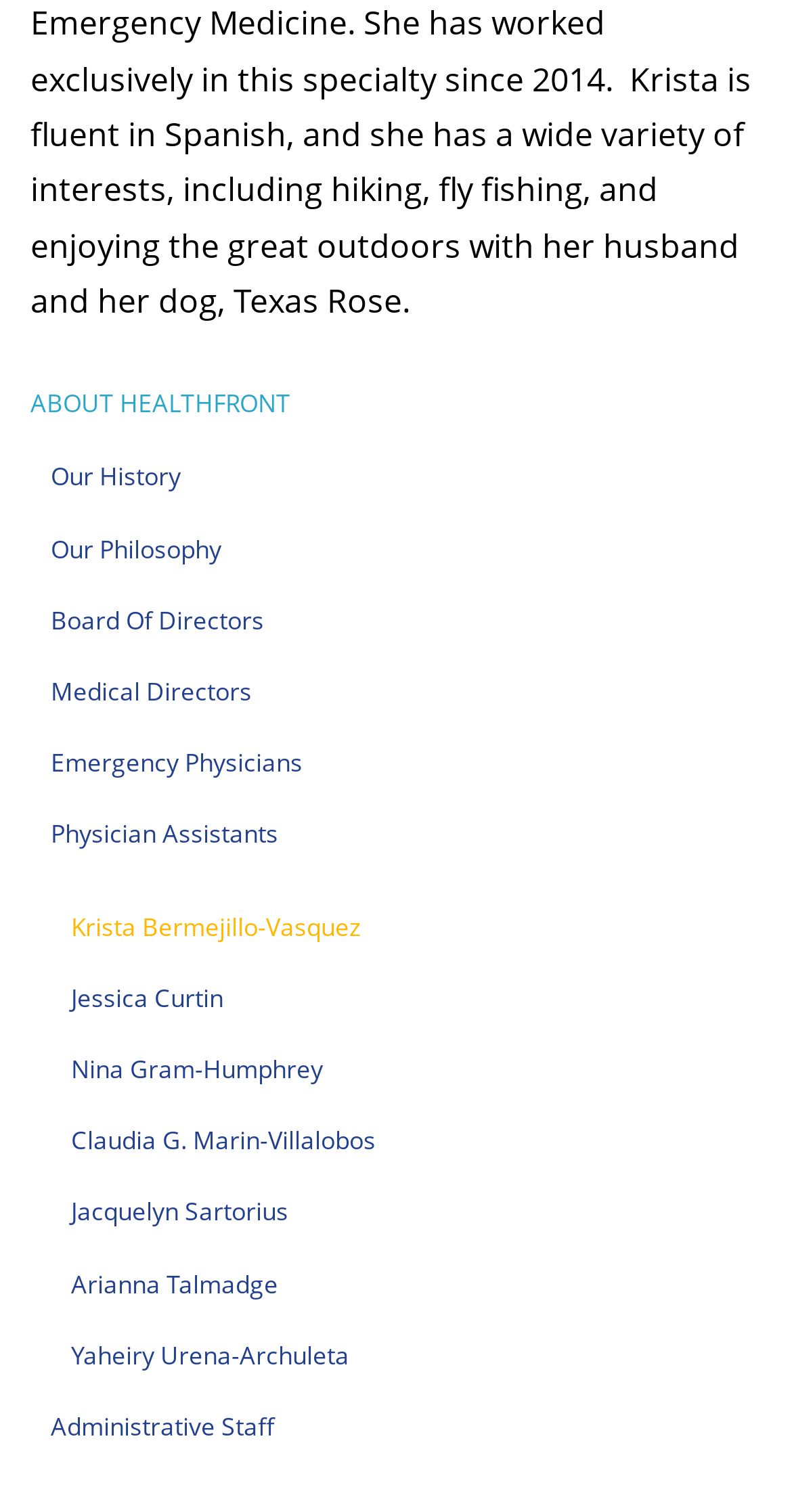Locate the bounding box coordinates of the clickable region necessary to complete the following instruction: "View Our History". Provide the coordinates in the format of four float numbers between 0 and 1, i.e., [left, top, right, bottom].

[0.064, 0.292, 0.962, 0.339]